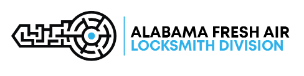Provide an in-depth description of the image.

The image features the logo of the "Alabama Fresh Air Locksmith Division." The design prominently includes a stylized key graphic, suggesting themes related to security and locksmith services. Beside the graphic, the name "ALABAMA FRESH AIR" is displayed in bold black letters, emphasizing locality and service, while "LOCKSMITH DIVISION" is rendered in a vibrant blue, adding a modern touch and increasing visibility. This logo represents a trusted locksmith service in Hoover, Alabama, indicating their commitment to providing reliable lock and key solutions.